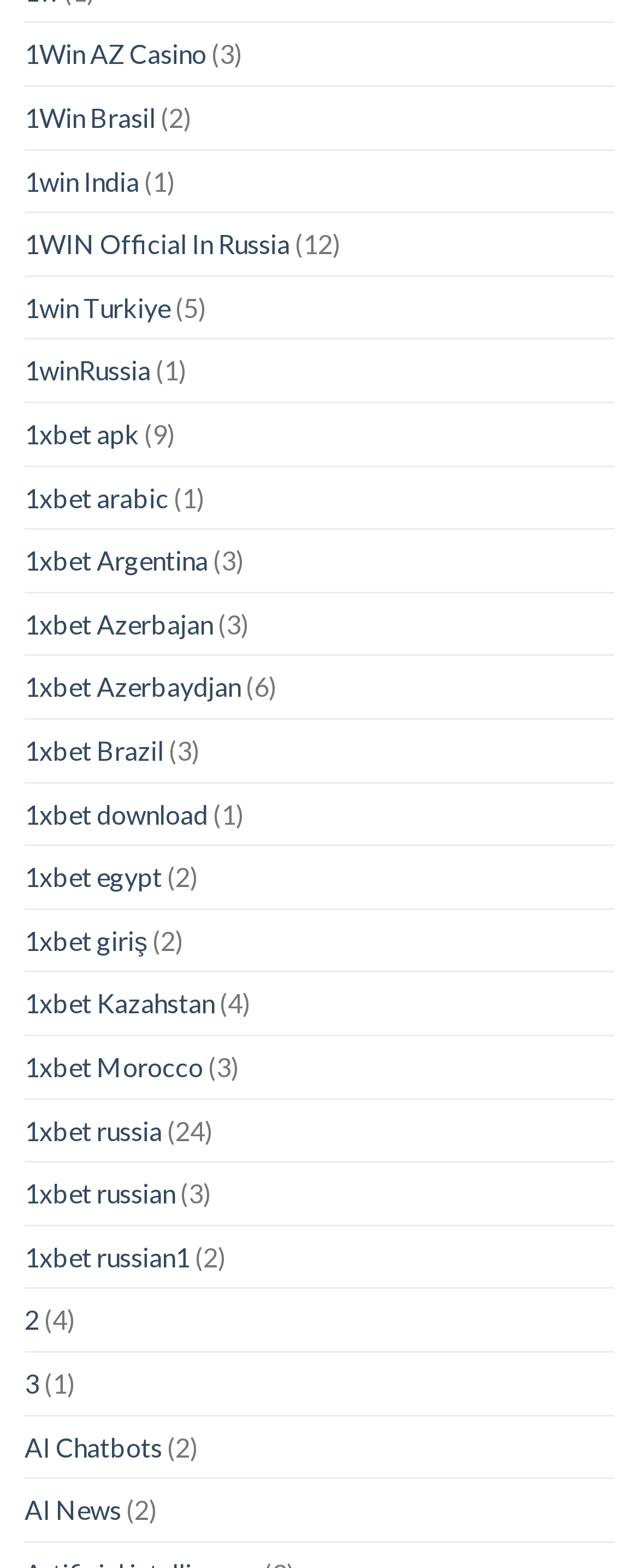What is the first country-specific link on the webpage? Based on the image, give a response in one word or a short phrase.

AZ Casino